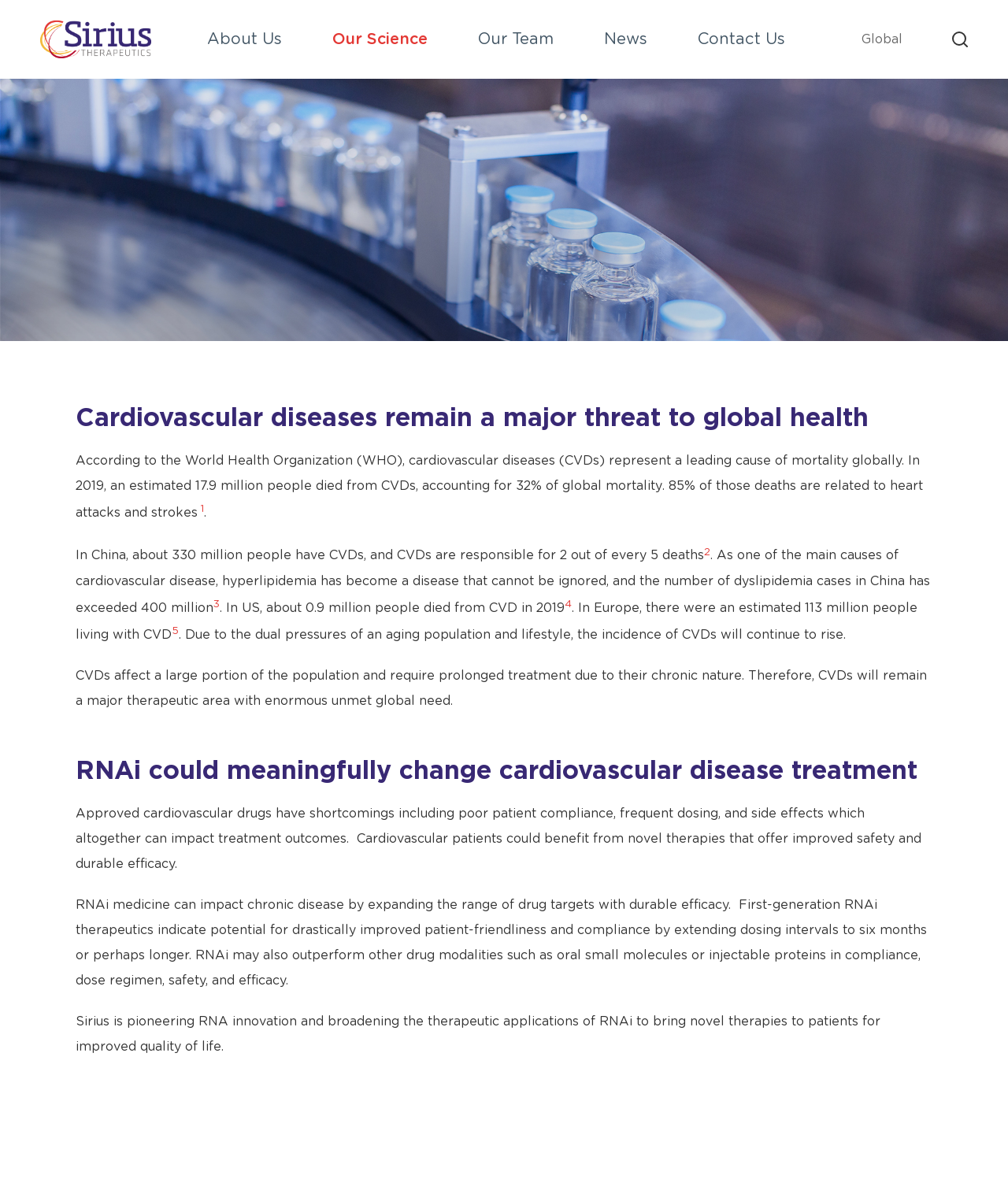Please provide a comprehensive response to the question based on the details in the image: What is the potential benefit of RNAi medicine?

The text explains that RNAi medicine can impact chronic disease by expanding the range of drug targets with durable efficacy, and that it may also outperform other drug modalities such as oral small molecules or injectable proteins in compliance, dose regimen, safety, and efficacy, indicating improved safety and durable efficacy as a potential benefit.